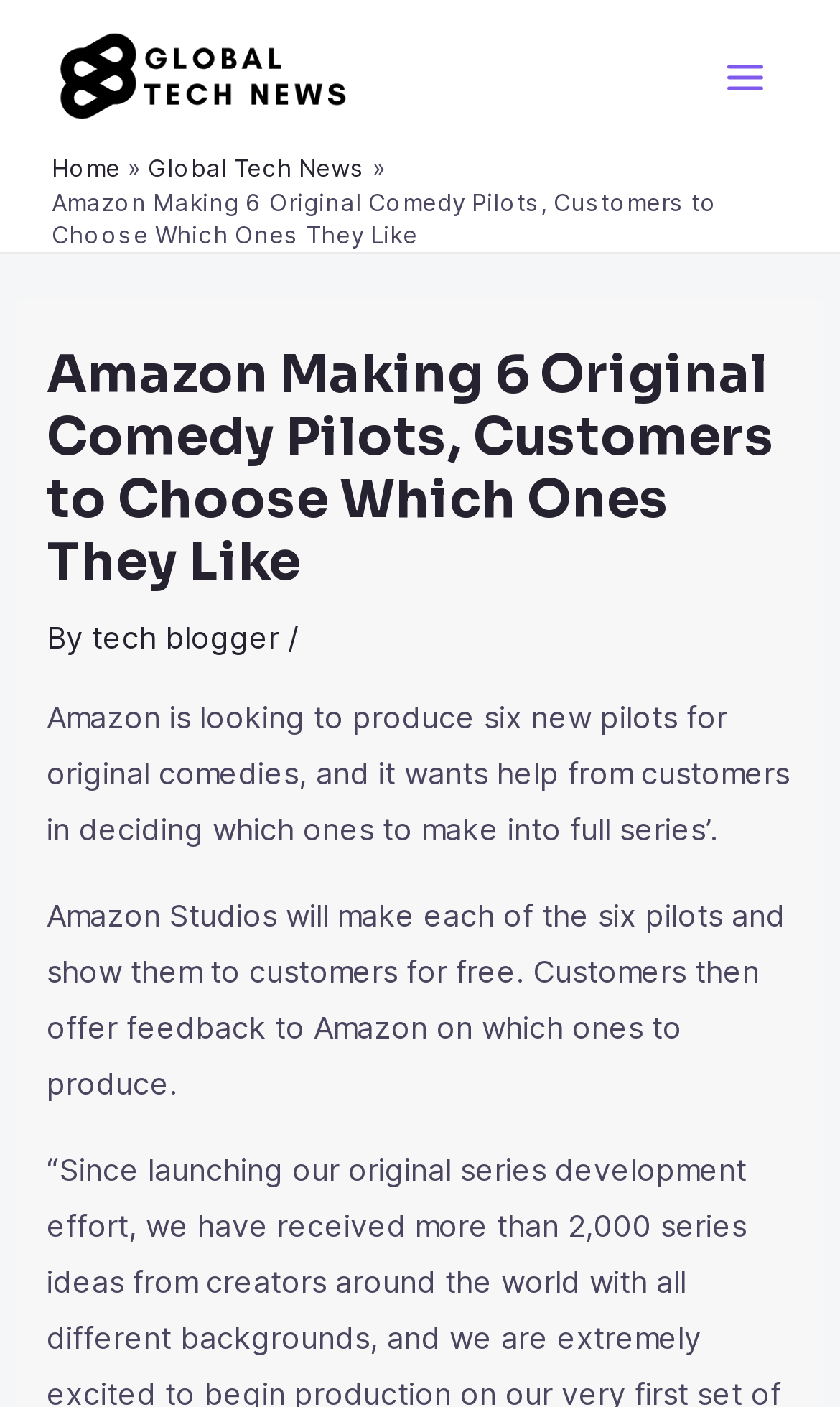What is the purpose of showing the pilots to customers?
Please provide a single word or phrase as your answer based on the screenshot.

to get feedback